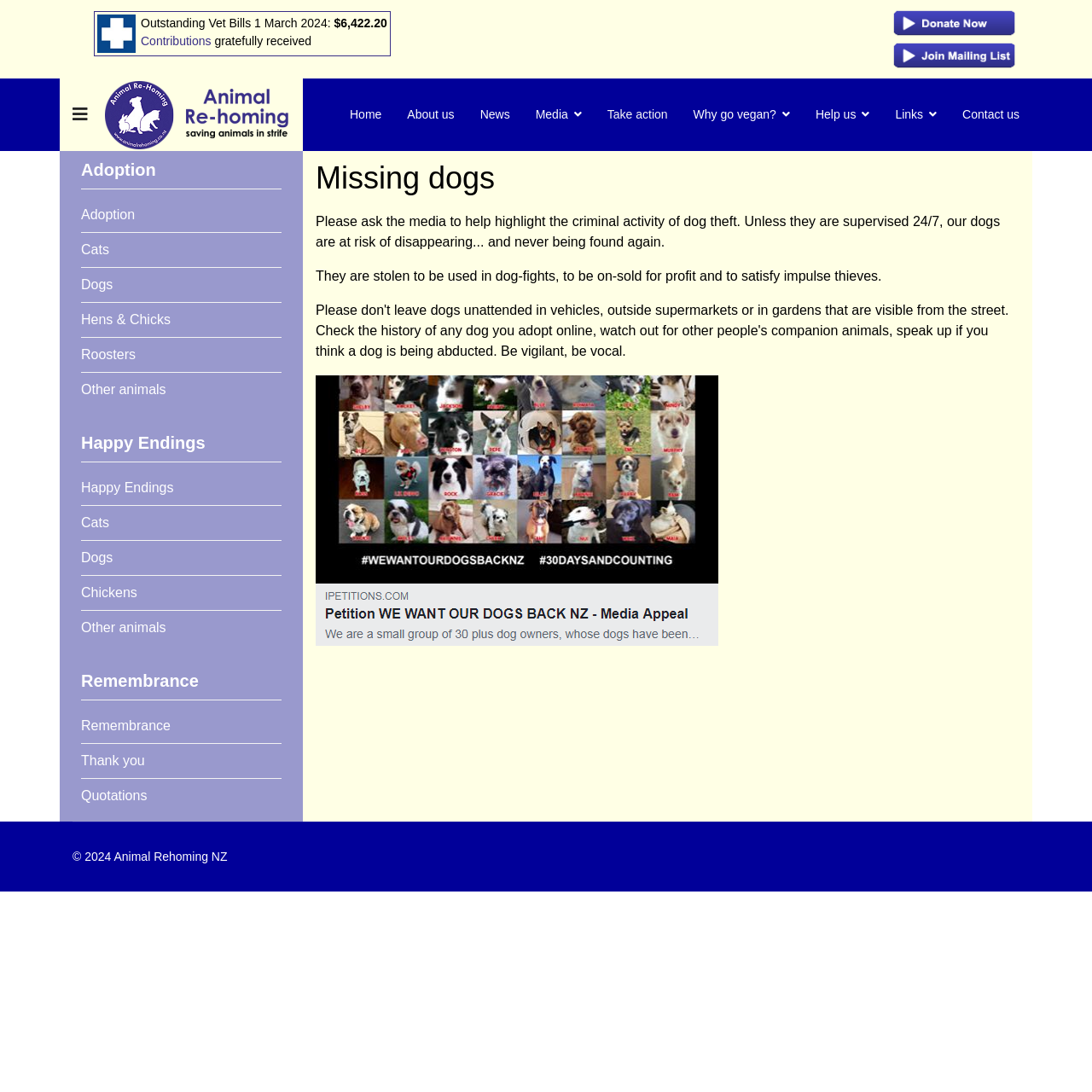Respond to the question below with a single word or phrase: What is the main topic of the webpage?

Animal Rehoming